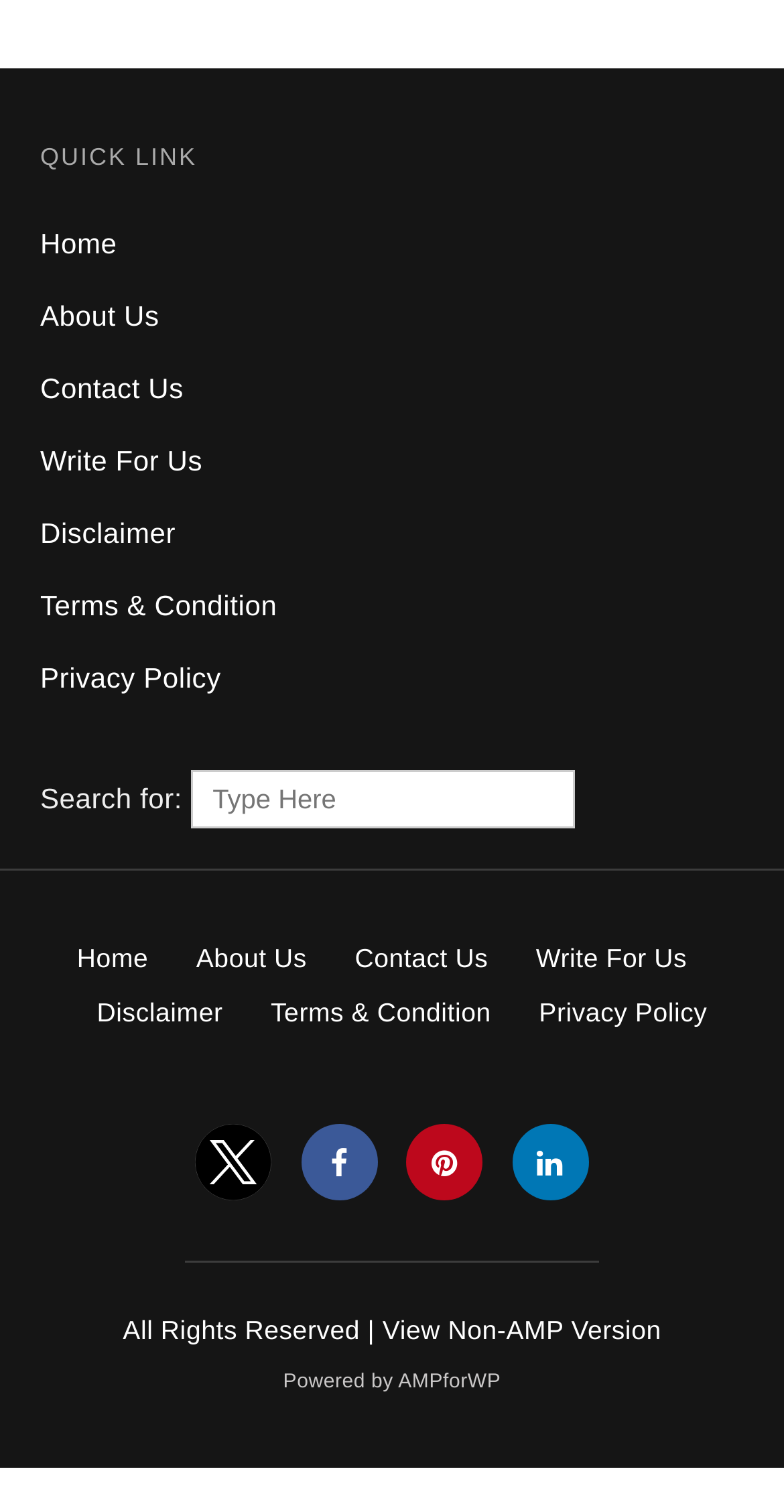How many times does the 'Home' link appear?
Provide a comprehensive and detailed answer to the question.

I searched the webpage and found the 'Home' link appearing twice, once in the QUICK LINK section and again in the footer section.